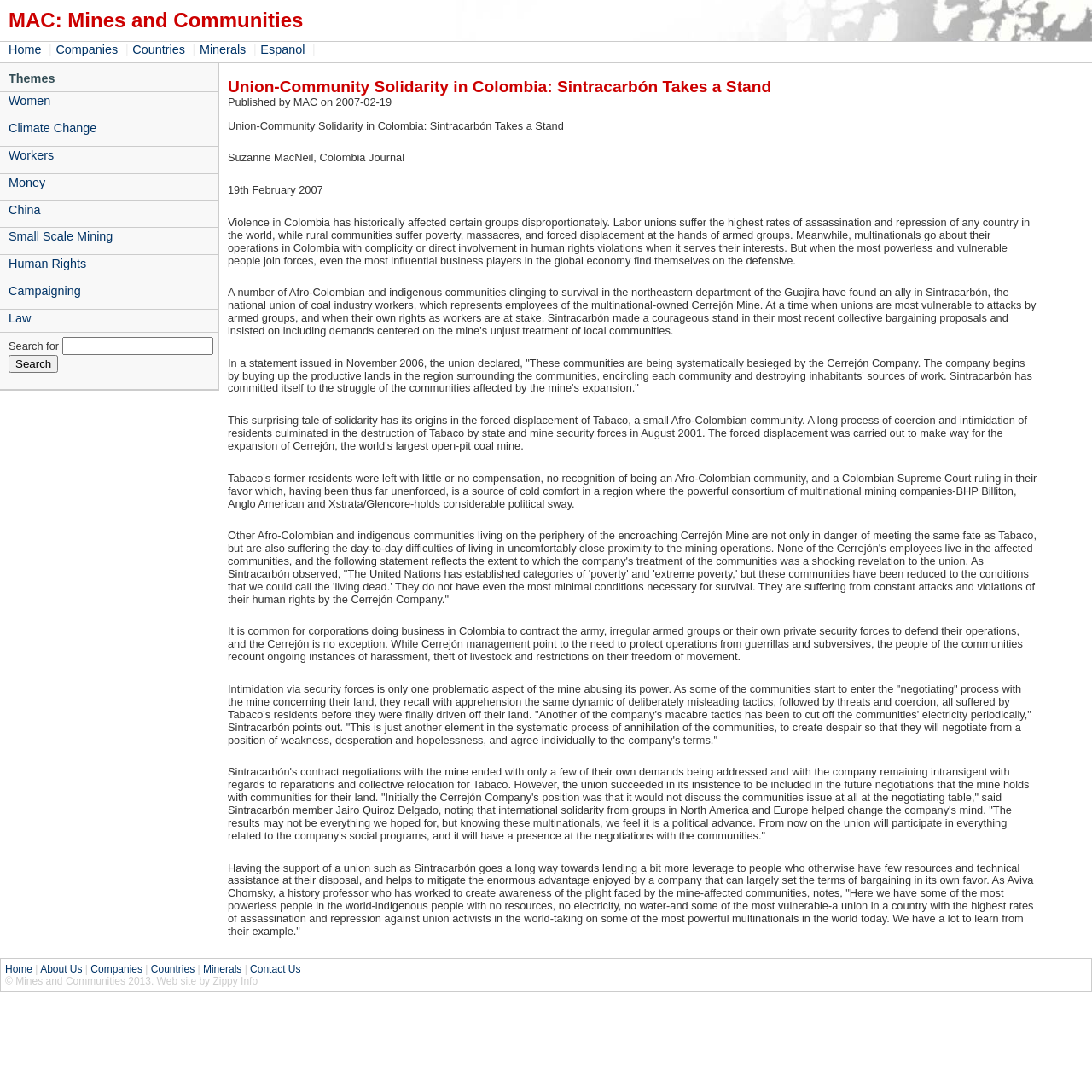Find the bounding box coordinates of the clickable element required to execute the following instruction: "Contact Us". Provide the coordinates as four float numbers between 0 and 1, i.e., [left, top, right, bottom].

[0.229, 0.882, 0.275, 0.893]